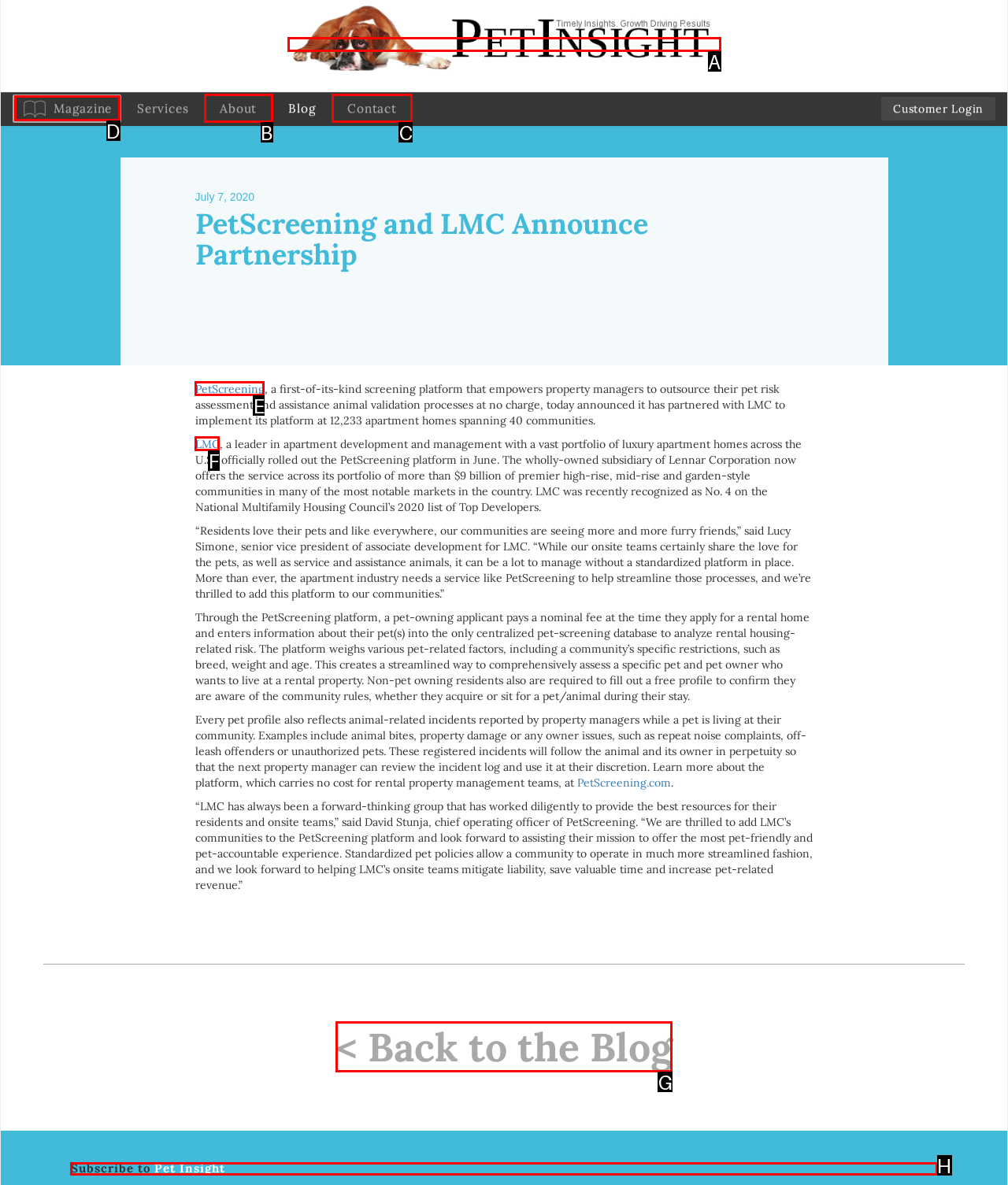Identify the correct UI element to click on to achieve the task: Subscribe to Pet Insight. Provide the letter of the appropriate element directly from the available choices.

H